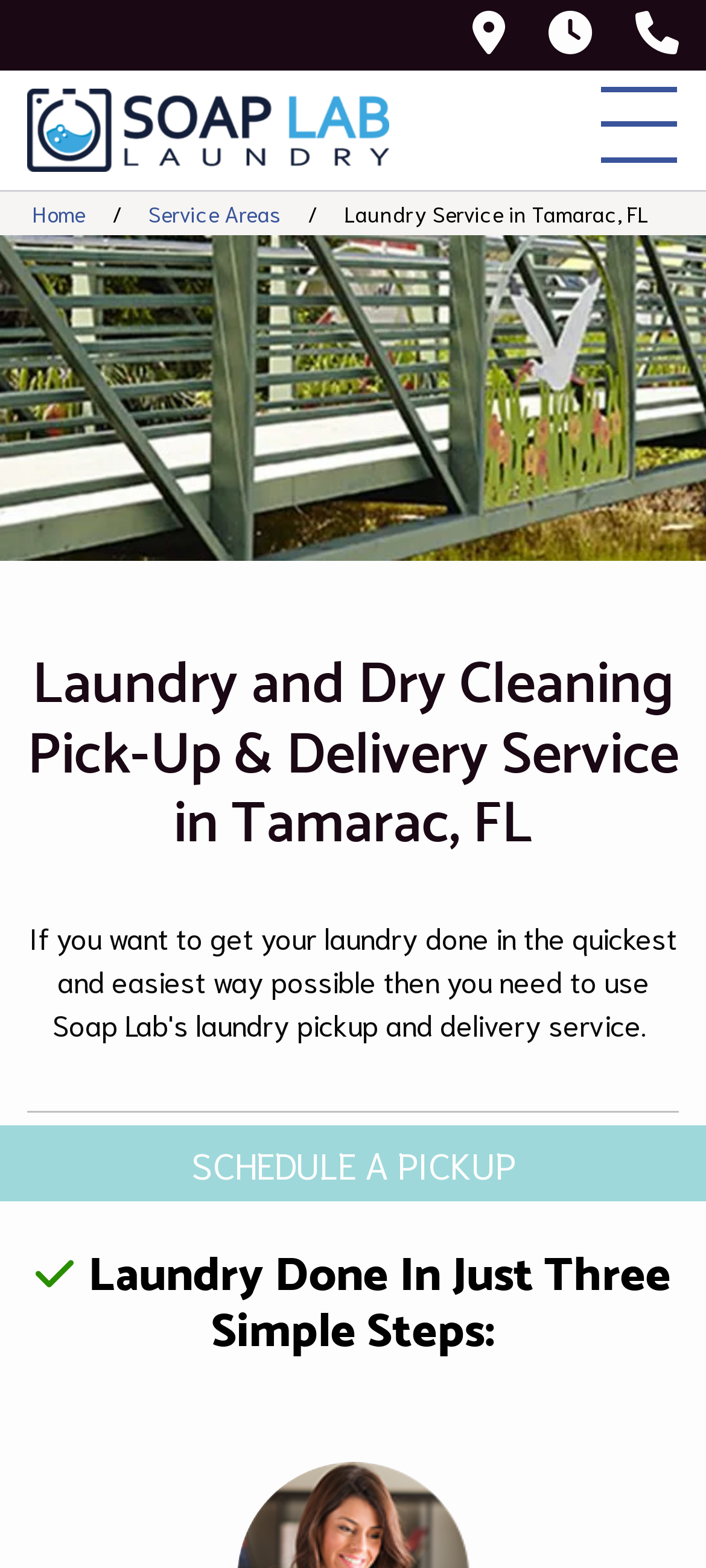Give a concise answer using one word or a phrase to the following question:
What is the business address of Soap Lab?

7065 NW 88th Ave Tamarac, FL 33321